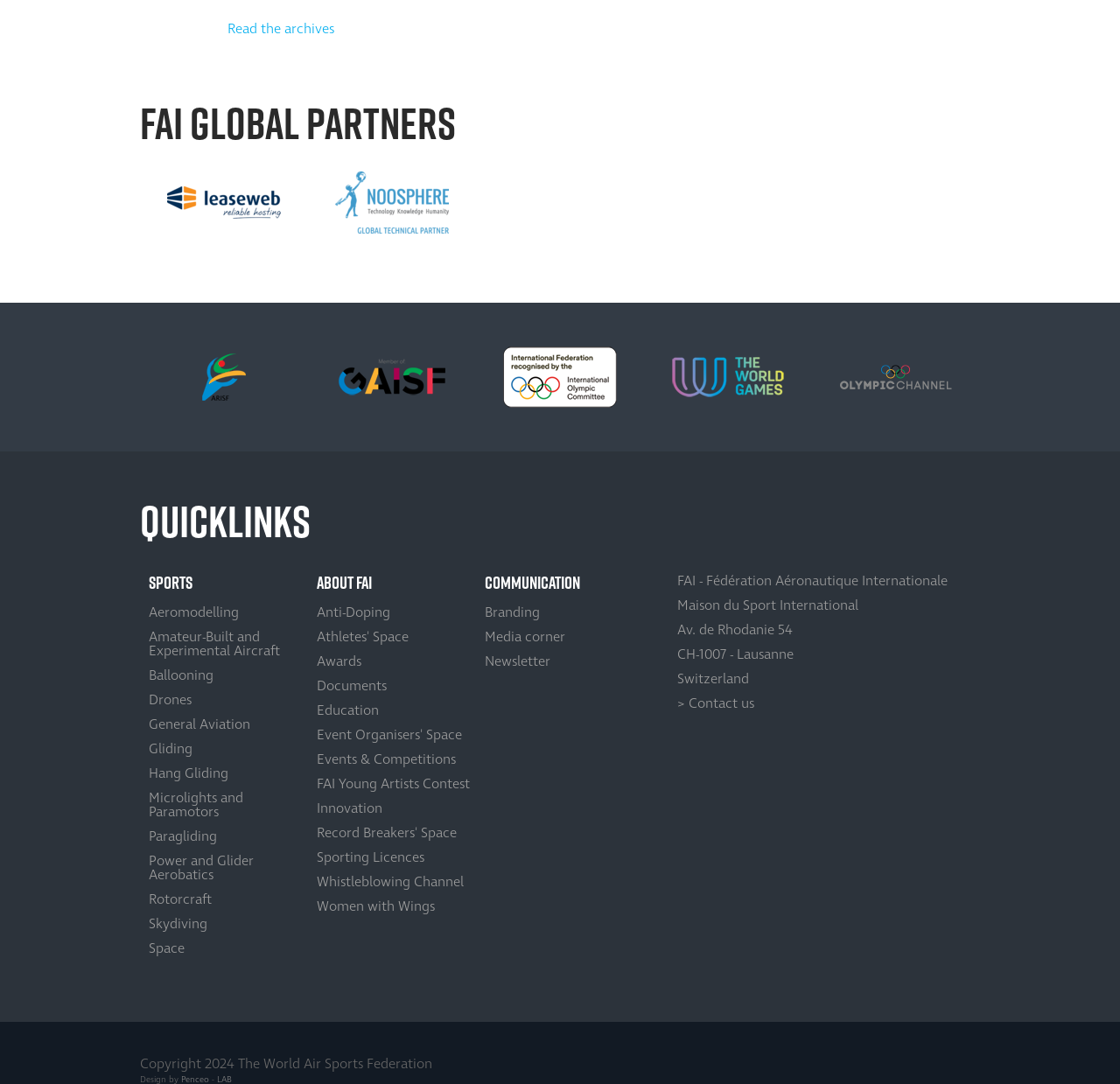Find the coordinates for the bounding box of the element with this description: "Sporting Licences".

[0.275, 0.78, 0.425, 0.802]